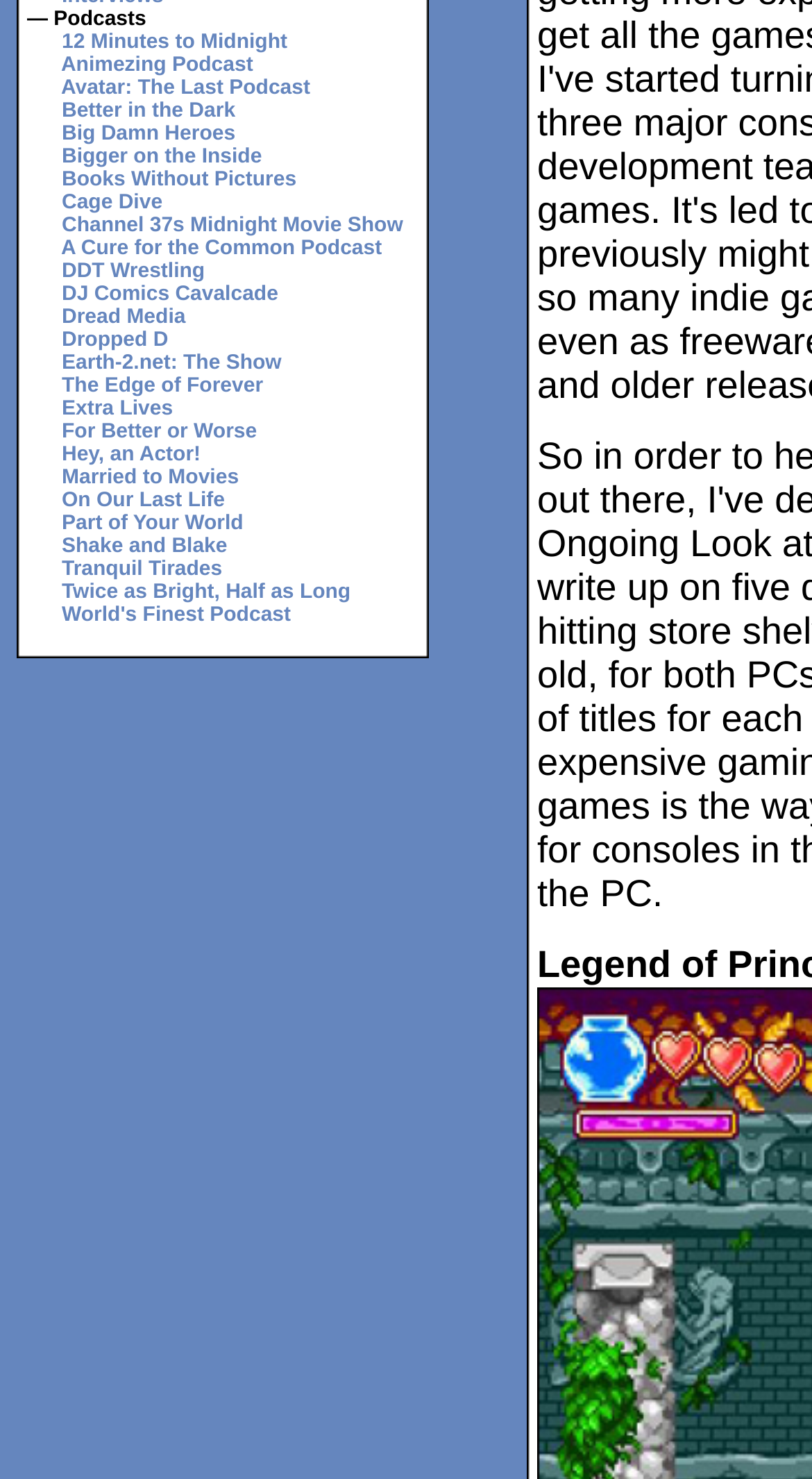Extract the bounding box coordinates for the UI element described by the text: "Channel 37s Midnight Movie Show". The coordinates should be in the form of [left, top, right, bottom] with values between 0 and 1.

[0.076, 0.145, 0.496, 0.161]